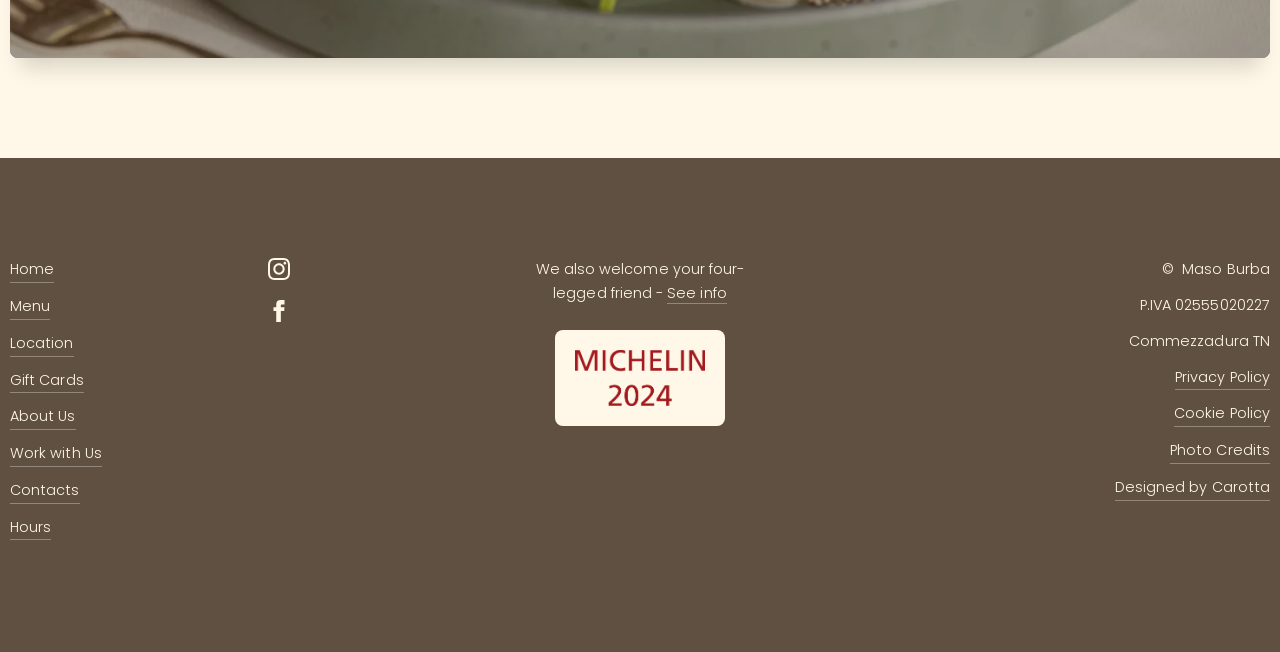What is the name of the restaurant? Using the information from the screenshot, answer with a single word or phrase.

Maso Burba